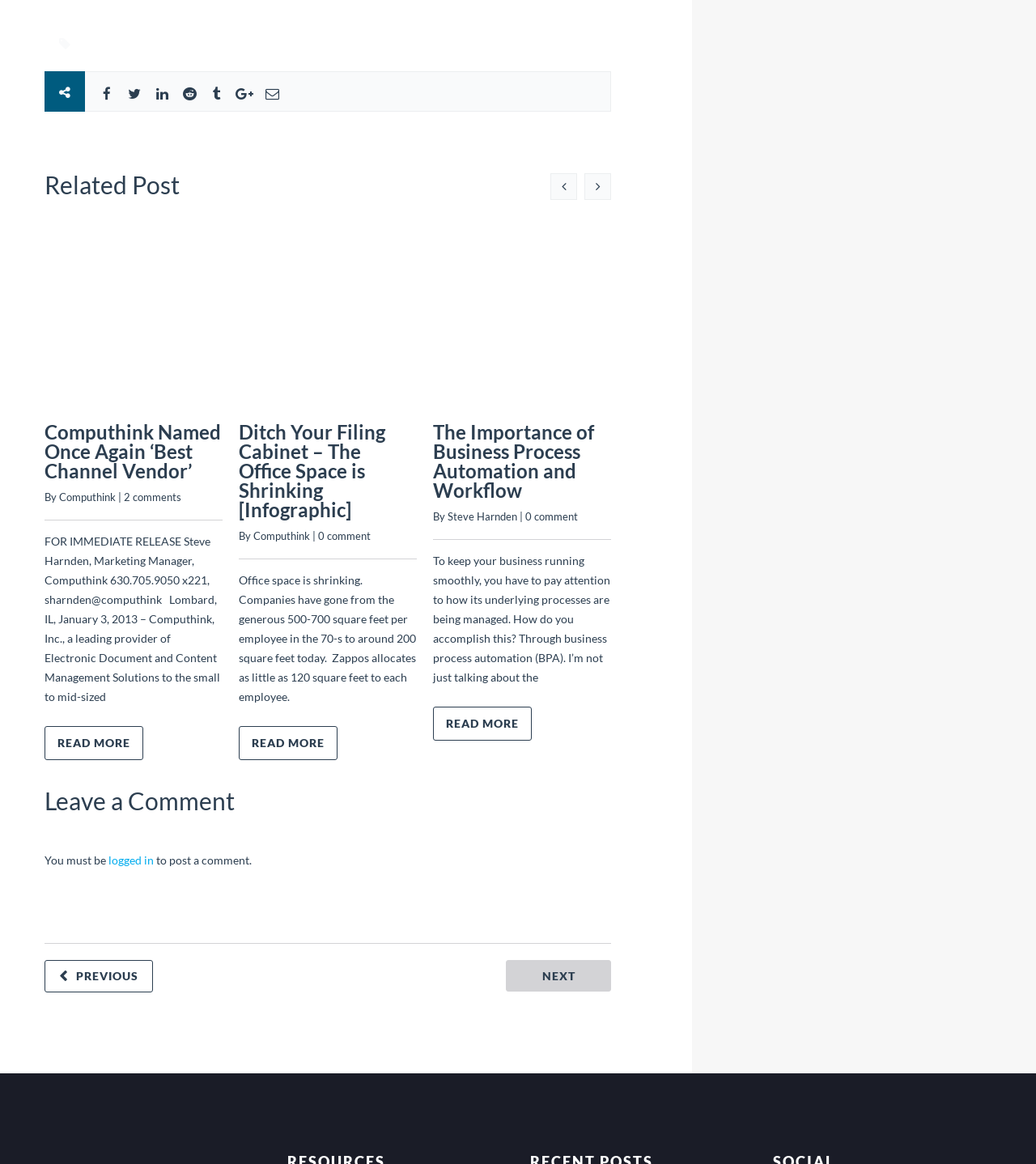Locate the bounding box coordinates of the clickable region necessary to complete the following instruction: "Read more about 'Computhink Named Once Again ‘Best Channel Vendor’'". Provide the coordinates in the format of four float numbers between 0 and 1, i.e., [left, top, right, bottom].

[0.043, 0.623, 0.138, 0.653]